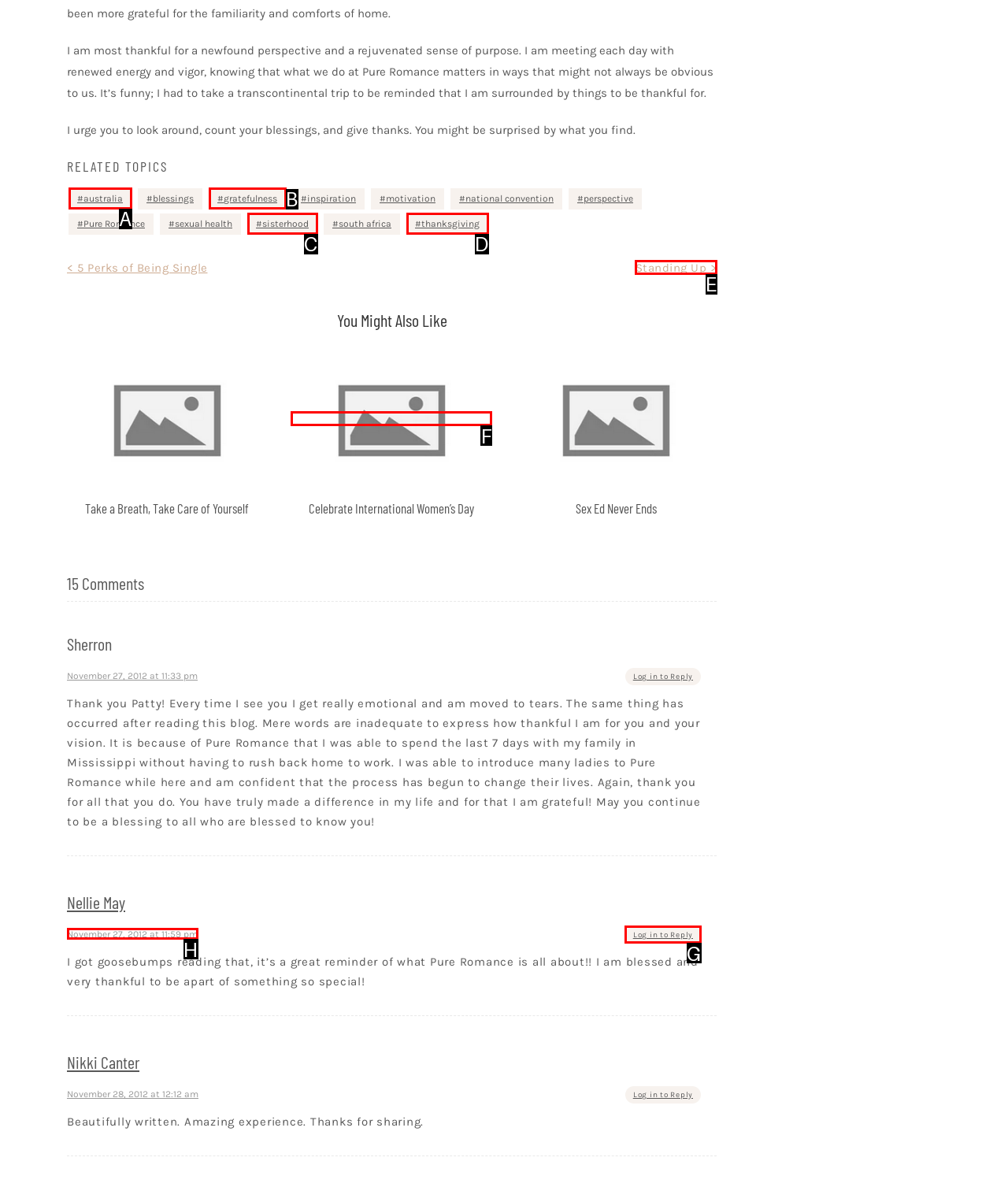Find the option that matches this description: Standing Up >
Provide the matching option's letter directly.

E